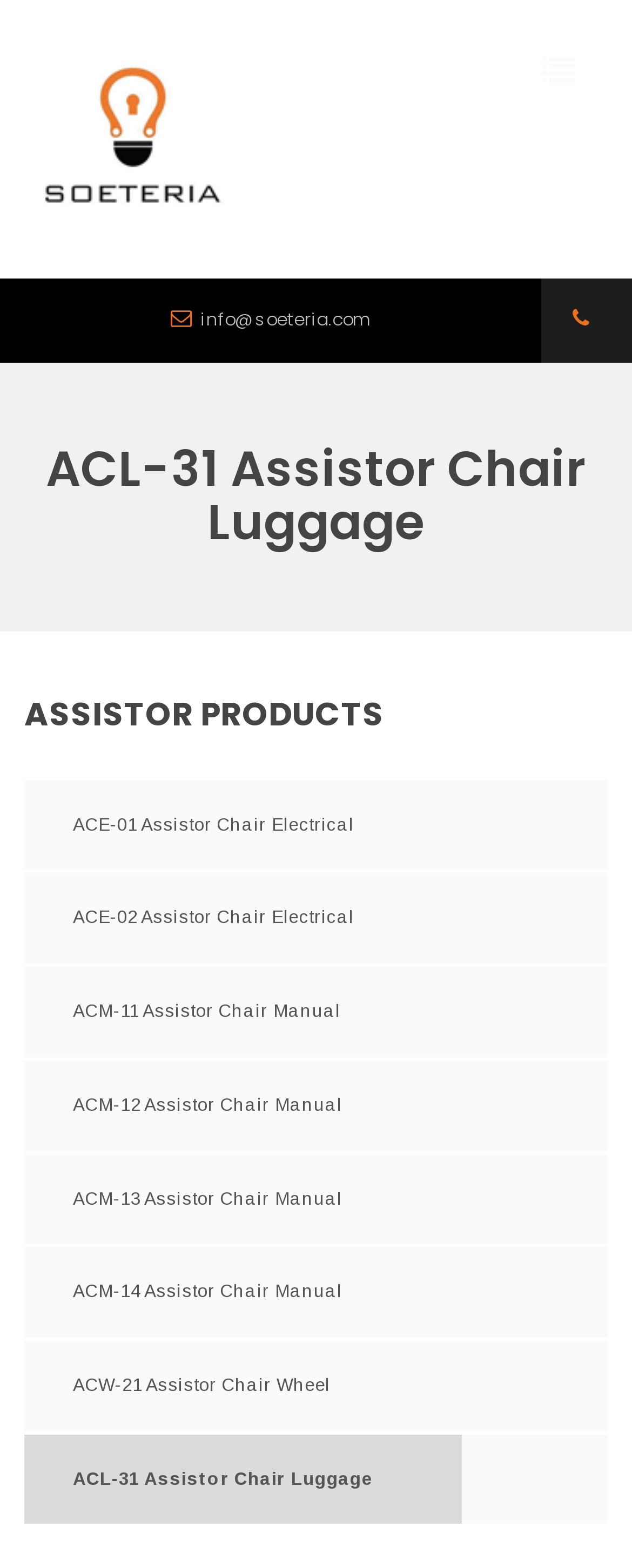Summarize the contents and layout of the webpage in detail.

The webpage is about Assistor Chair products, specifically the ACL-31 model. At the top left, there is a link with no text. Below it, there is a static text displaying the email address "info@soeteria.com". 

The main heading "ACL-31 Assistor Chair Luggage" is located at the top center of the page. Below the main heading, there is a subheading "ASSISTOR PRODUCTS" that spans across the top of the page. 

Under the subheading, there are nine links listed vertically, each representing a different Assistor Chair product. The links are arranged from top to bottom, with the first link being "ACE-01 Assistor Chair Electrical" and the last link being "ACL-31 Assistor Chair Luggage", which is the same as the main heading. The links are aligned to the left and take up about half of the page's width.